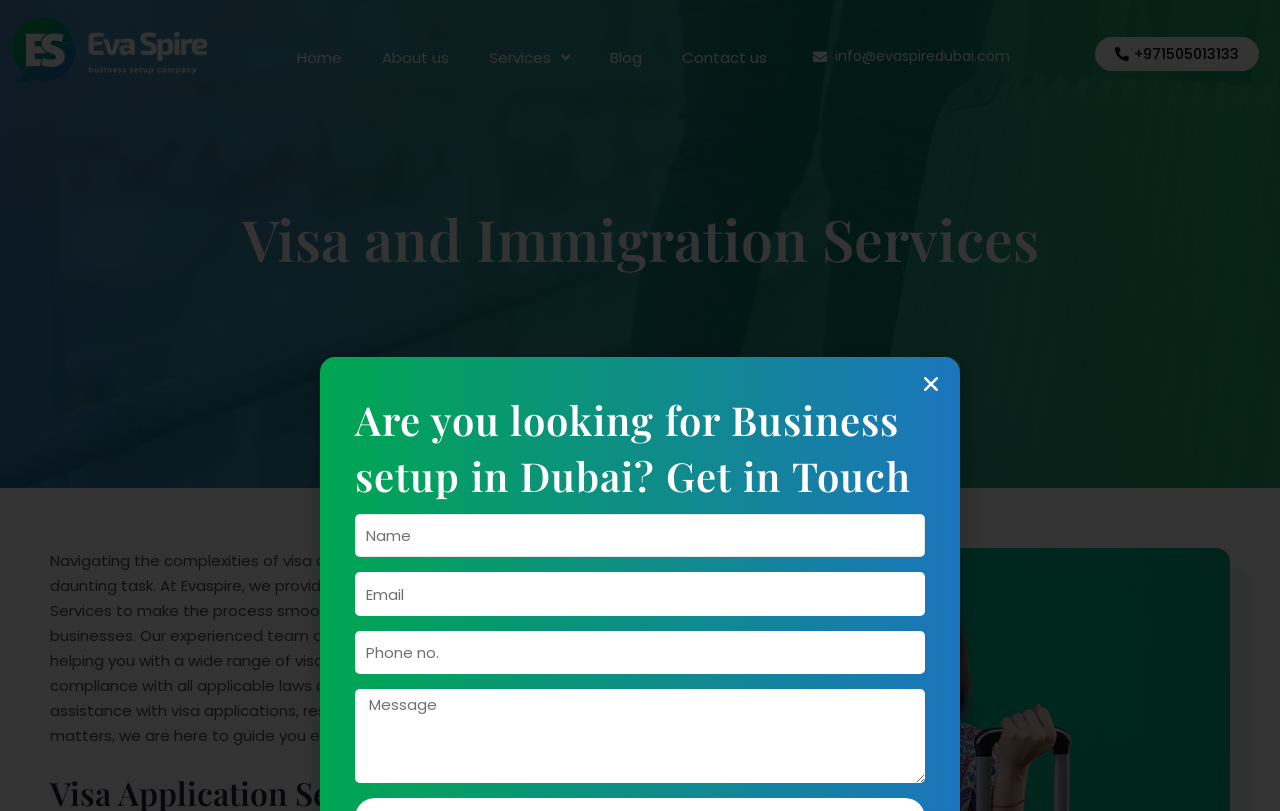How many text boxes are there in the contact form?
Using the information from the image, provide a comprehensive answer to the question.

I counted the number of text boxes in the contact form by looking at the elements below the 'Are you looking for Business setup in Dubai? Get in Touch' heading. I saw four text boxes labeled 'Name', 'Email', 'Phone', and 'Message'.